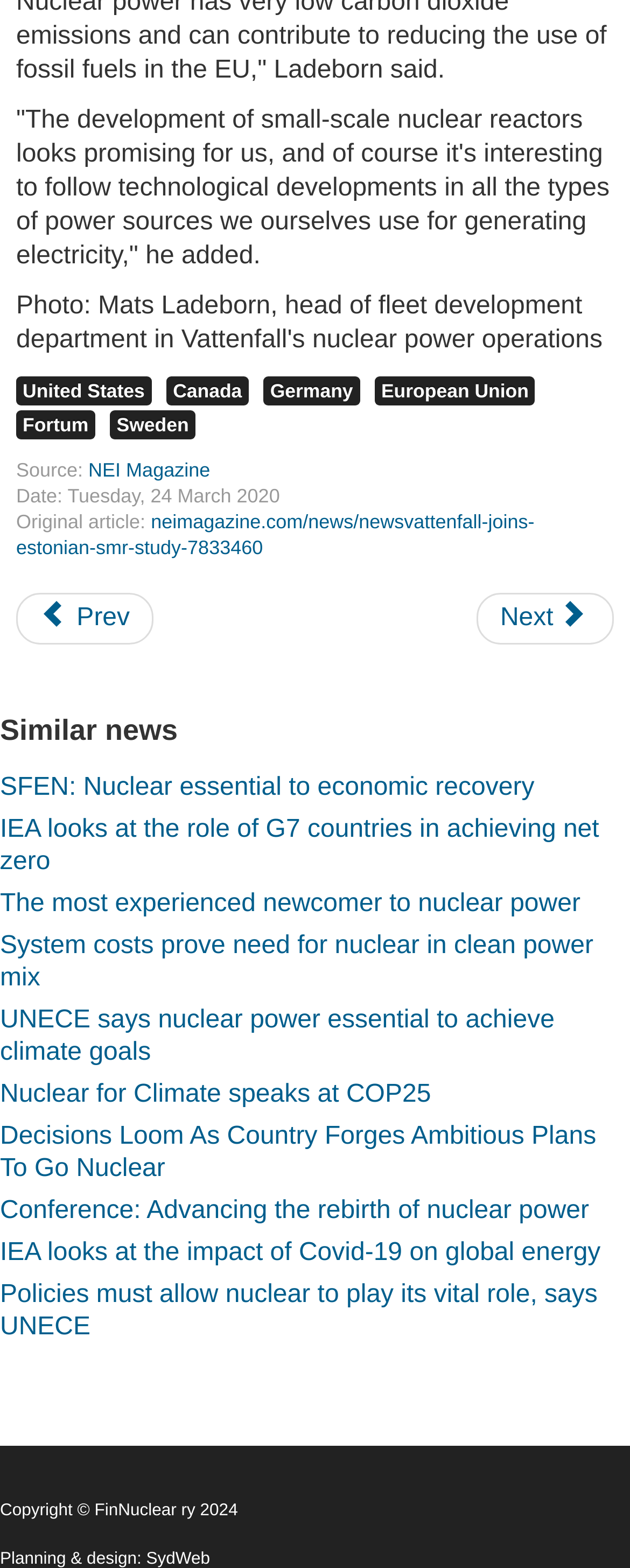Identify the bounding box coordinates of the clickable region to carry out the given instruction: "Check the copyright information".

[0.0, 0.957, 0.377, 0.97]